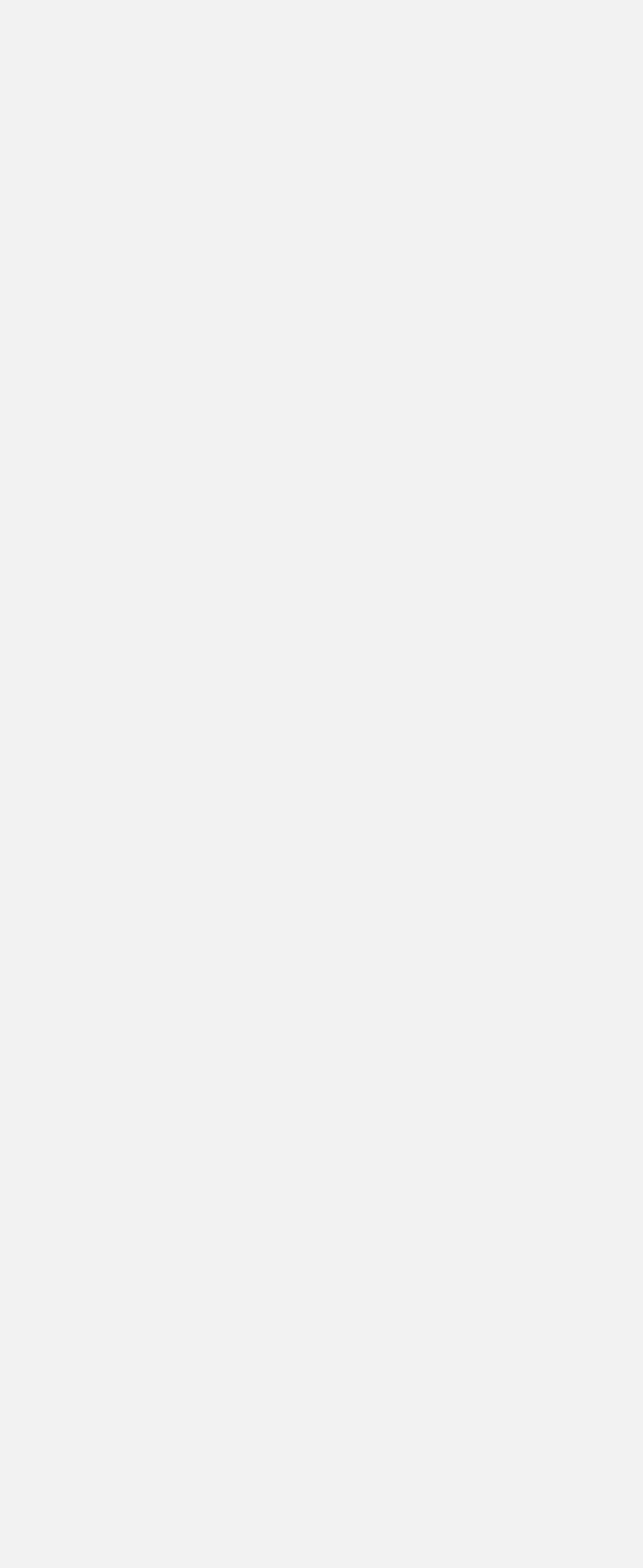How many links are there in the main menu?
Please provide a detailed and comprehensive answer to the question.

By counting the links under the main menu, I can see that there are three links: 'Football', 'Basketball', and 'Softball'.